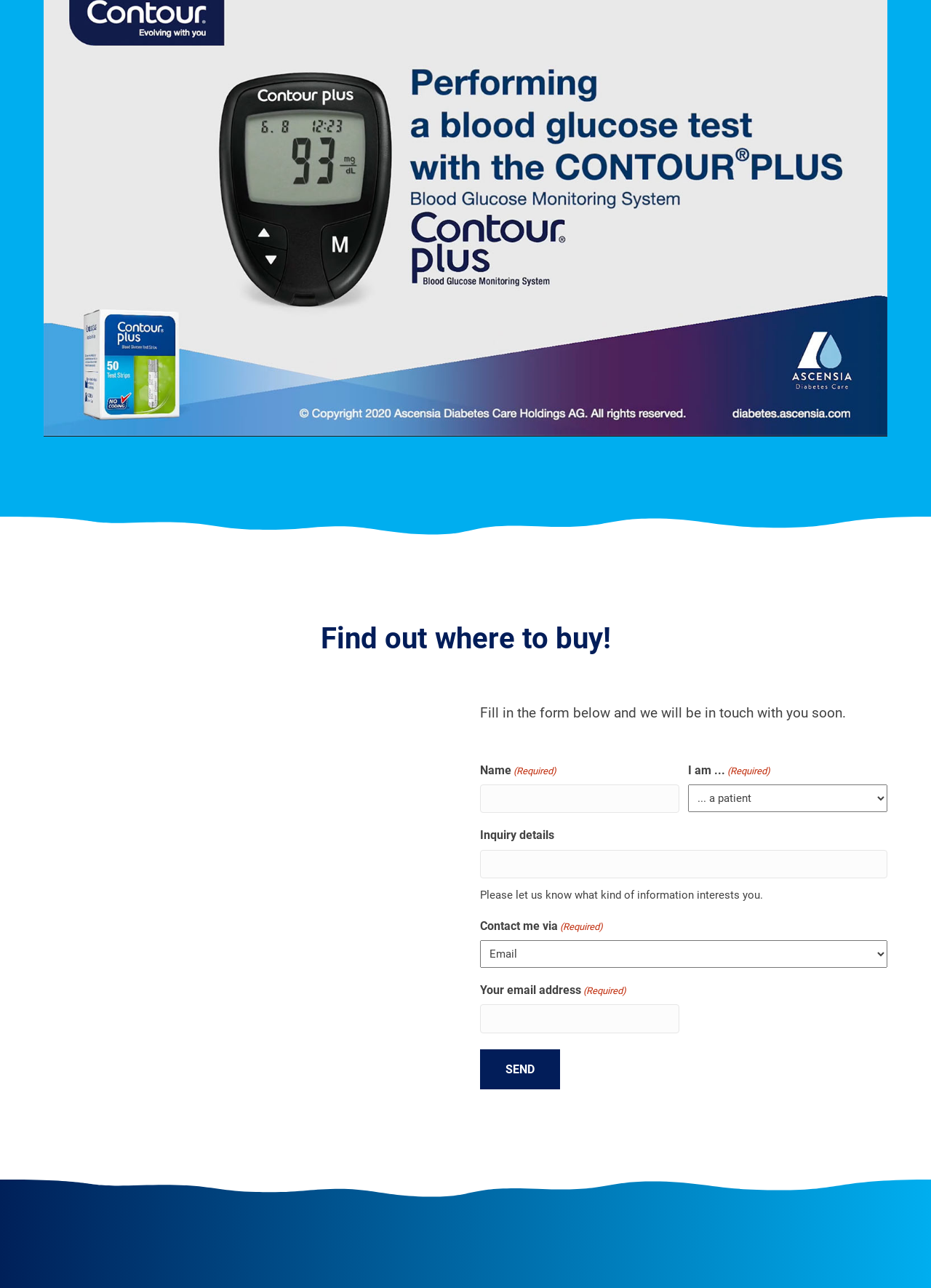Return the bounding box coordinates of the UI element that corresponds to this description: "name="input_1"". The coordinates must be given as four float numbers in the range of 0 and 1, [left, top, right, bottom].

[0.516, 0.609, 0.73, 0.631]